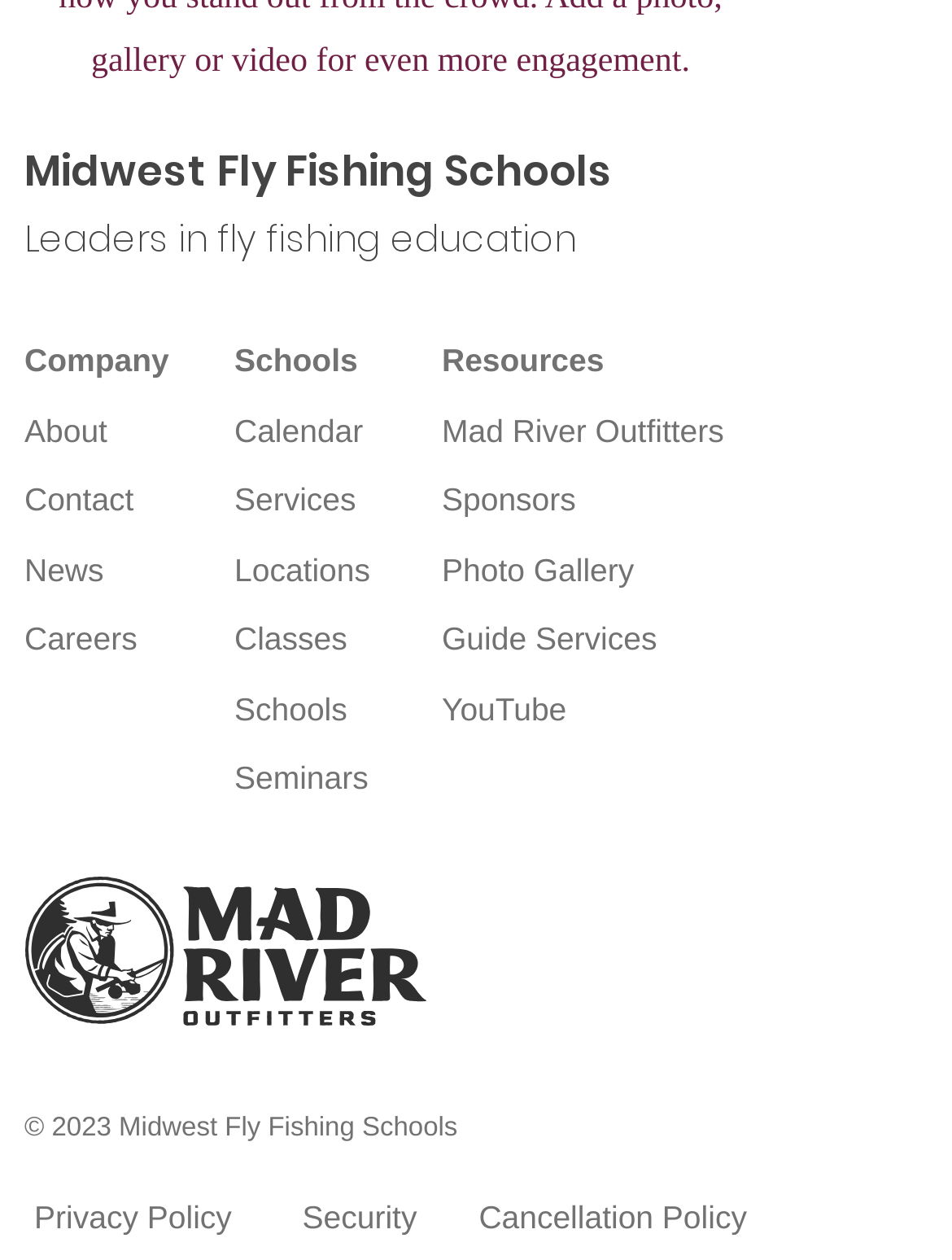What are the resources provided by the website?
Offer a detailed and exhaustive answer to the question.

The resources provided by the website can be found in the links and headings on the webpage. The resources include 'Mad River Outfitters', 'Sponsors', 'Photo Gallery', 'Guide Services', and 'YouTube'.